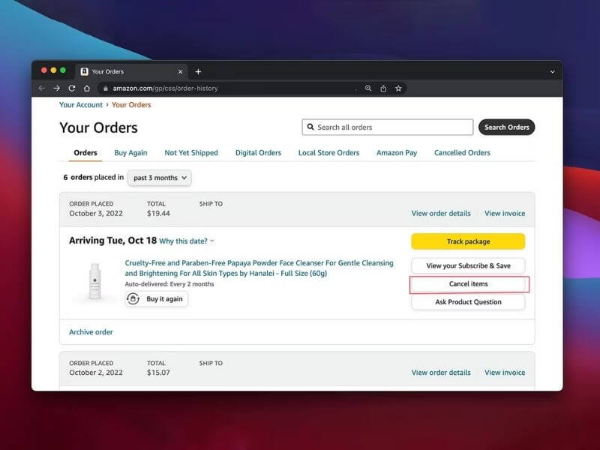What is the expected arrival date of the order?
Using the image as a reference, answer the question with a short word or phrase.

October 18